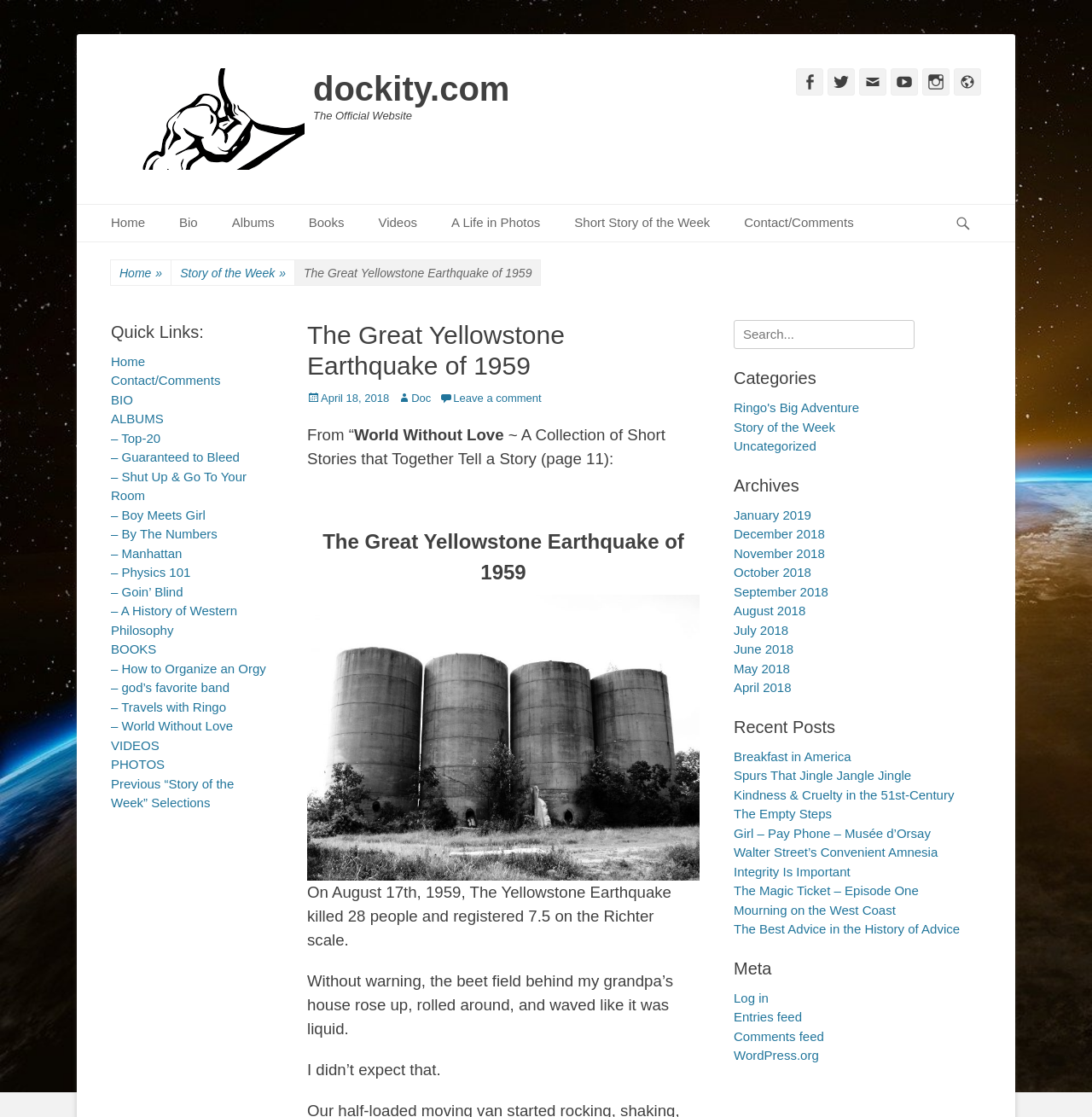Please determine the bounding box coordinates for the element that should be clicked to follow these instructions: "Search for something".

[0.672, 0.286, 0.838, 0.312]